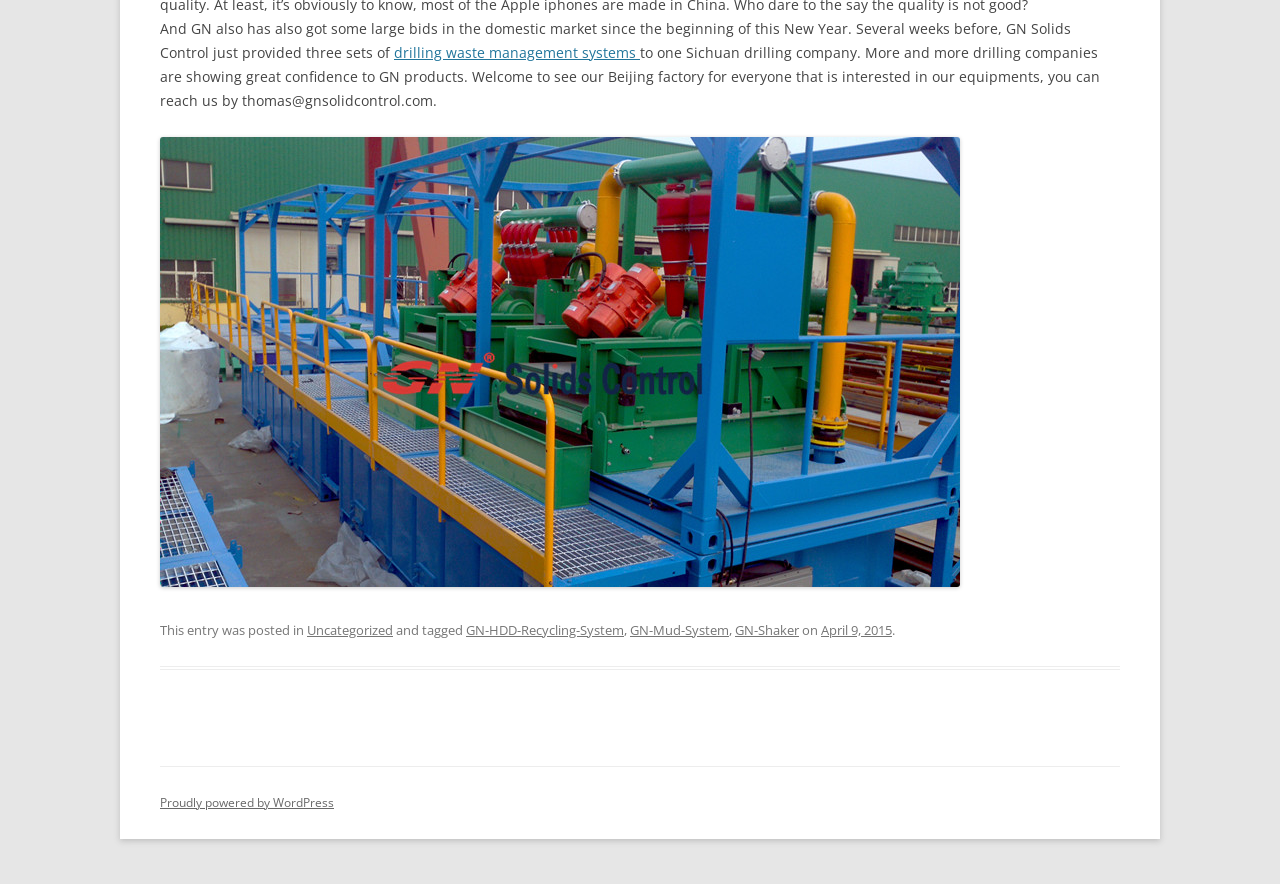What is the platform powering the website?
Please provide a comprehensive and detailed answer to the question.

The platform powering the website is WordPress, which is inferred from the link 'Proudly powered by WordPress' in the footer section of the webpage.